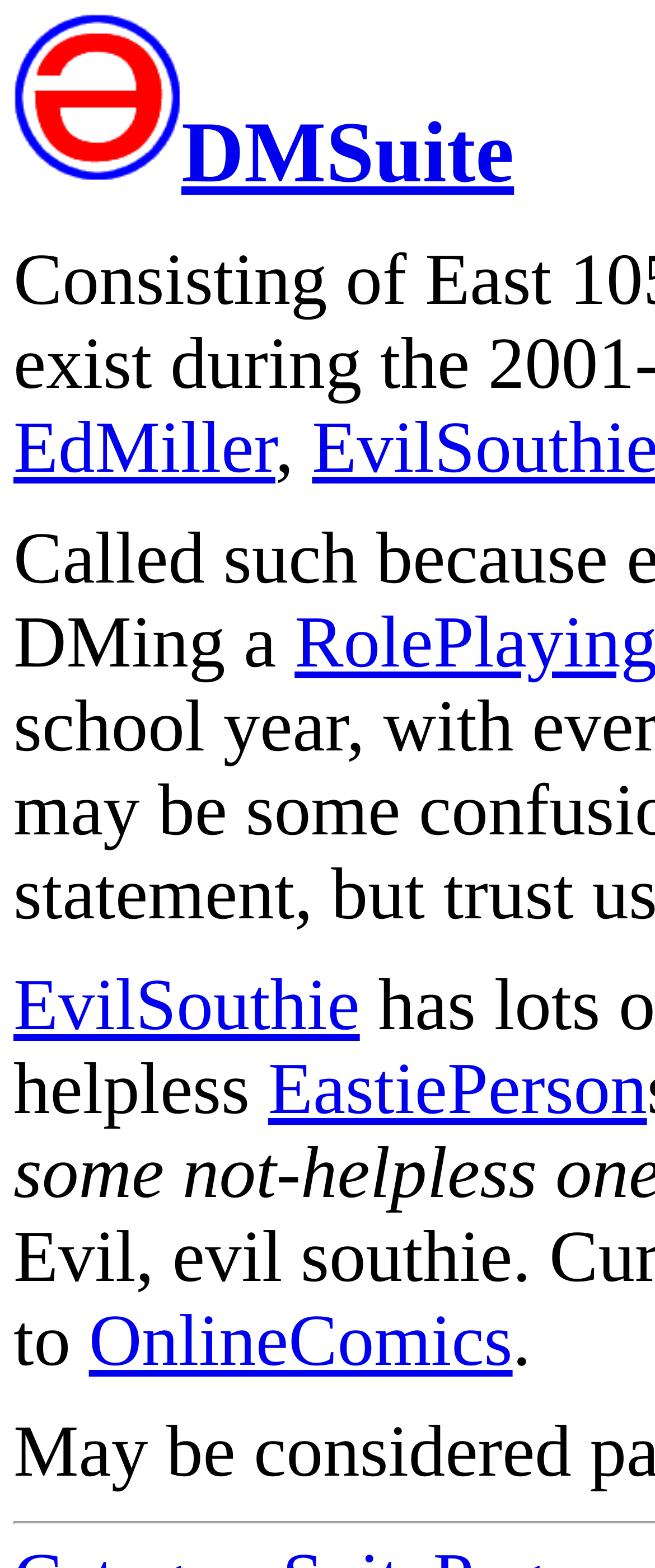How many images are on the webpage?
Refer to the screenshot and deliver a thorough answer to the question presented.

I found only one image on the webpage, which is an image with the description '[Home]' and is located inside the 'Home' link.